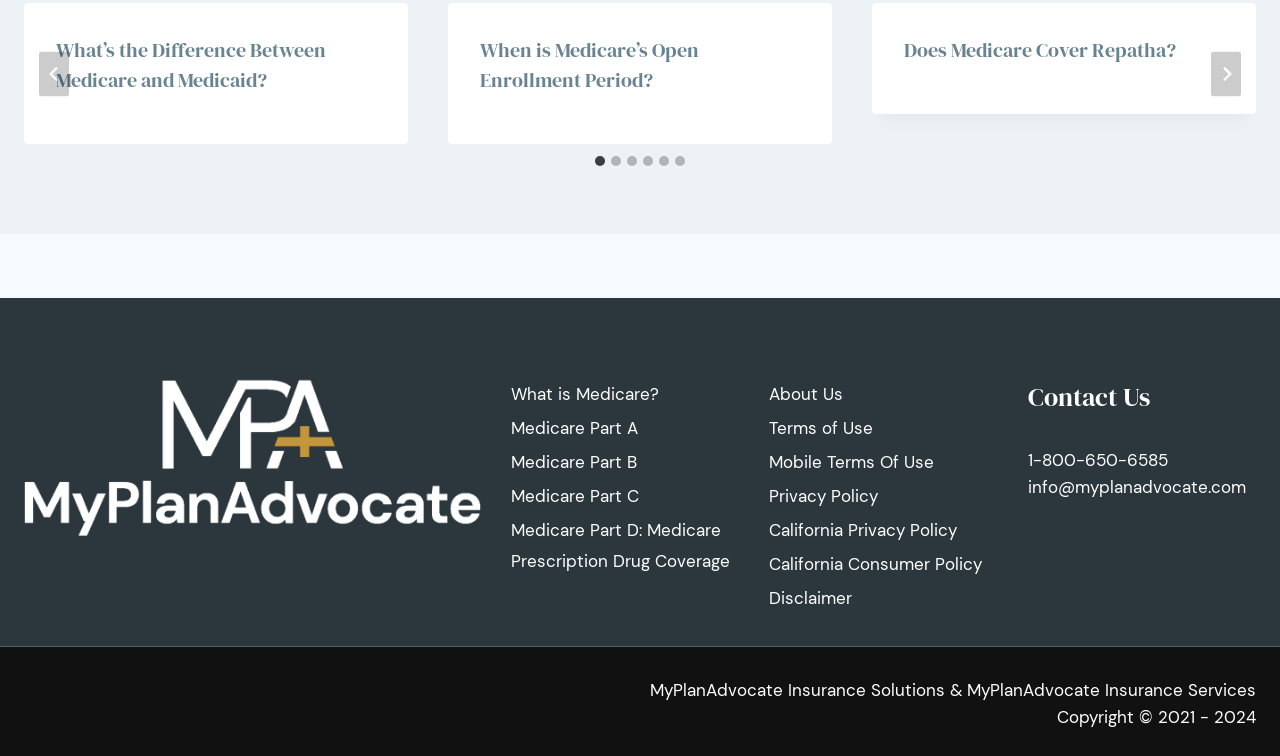From the webpage screenshot, predict the bounding box coordinates (top-left x, top-left y, bottom-right x, bottom-right y) for the UI element described here: Does Medicare Cover Repatha?

[0.706, 0.048, 0.922, 0.085]